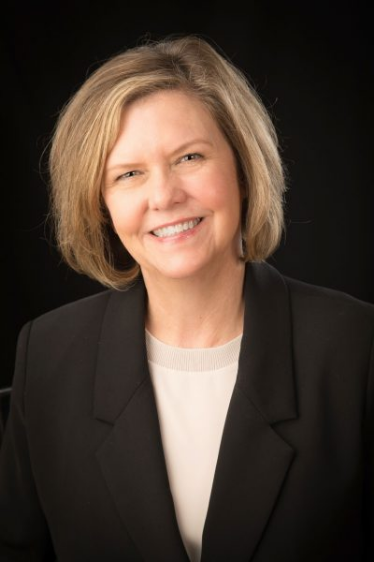What is the tone of the woman's expression?
Please interpret the details in the image and answer the question thoroughly.

The caption states that the woman is 'smiling warmly at the camera', which indicates that her expression is warm and friendly.